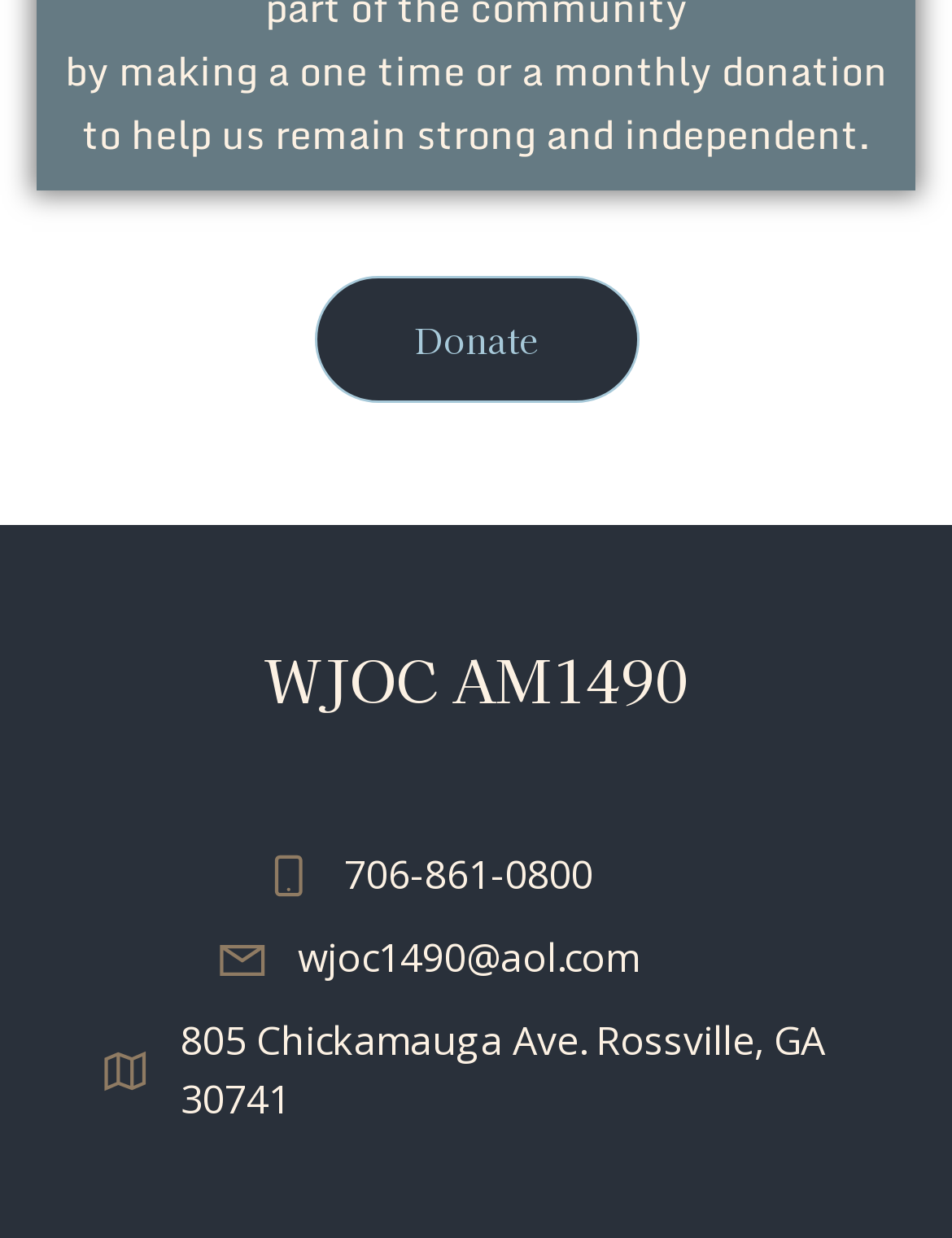Extract the bounding box coordinates for the UI element described as: "706-861-0800".

[0.274, 0.663, 0.623, 0.73]